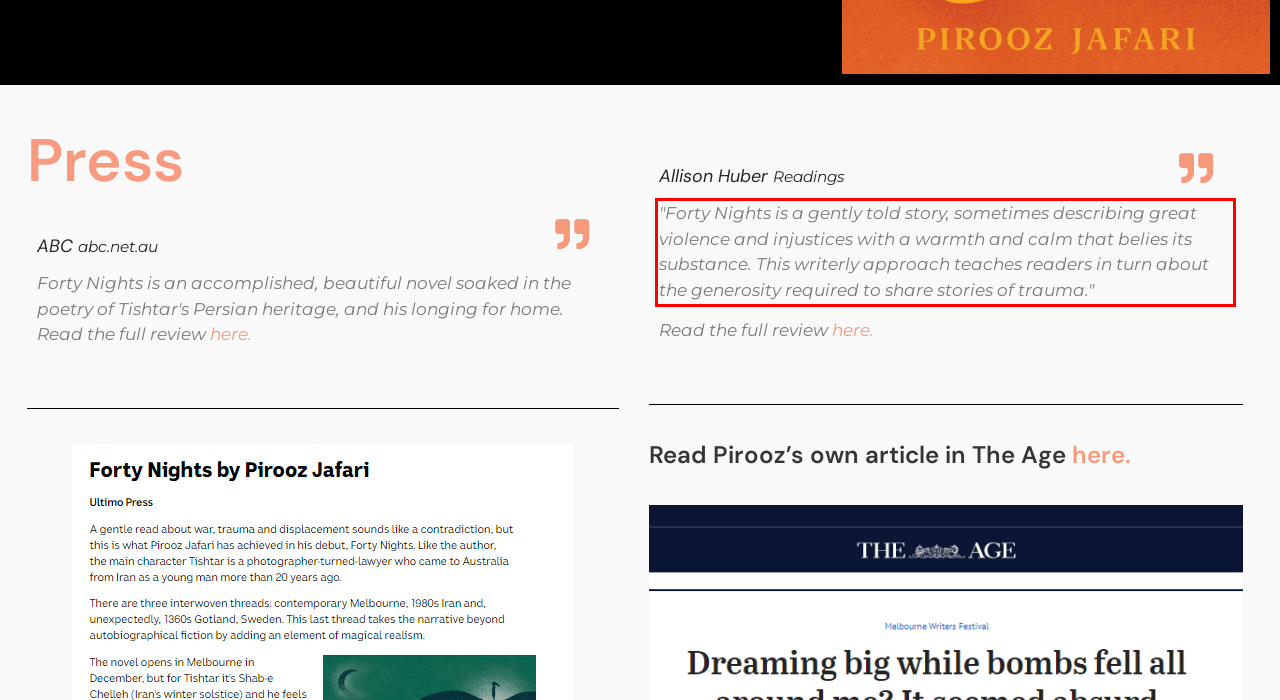Analyze the screenshot of the webpage and extract the text from the UI element that is inside the red bounding box.

"Forty Nights is a gently told story, sometimes describing great violence and injustices with a warmth and calm that belies its substance. This writerly approach teaches readers in turn about the generosity required to share stories of trauma."